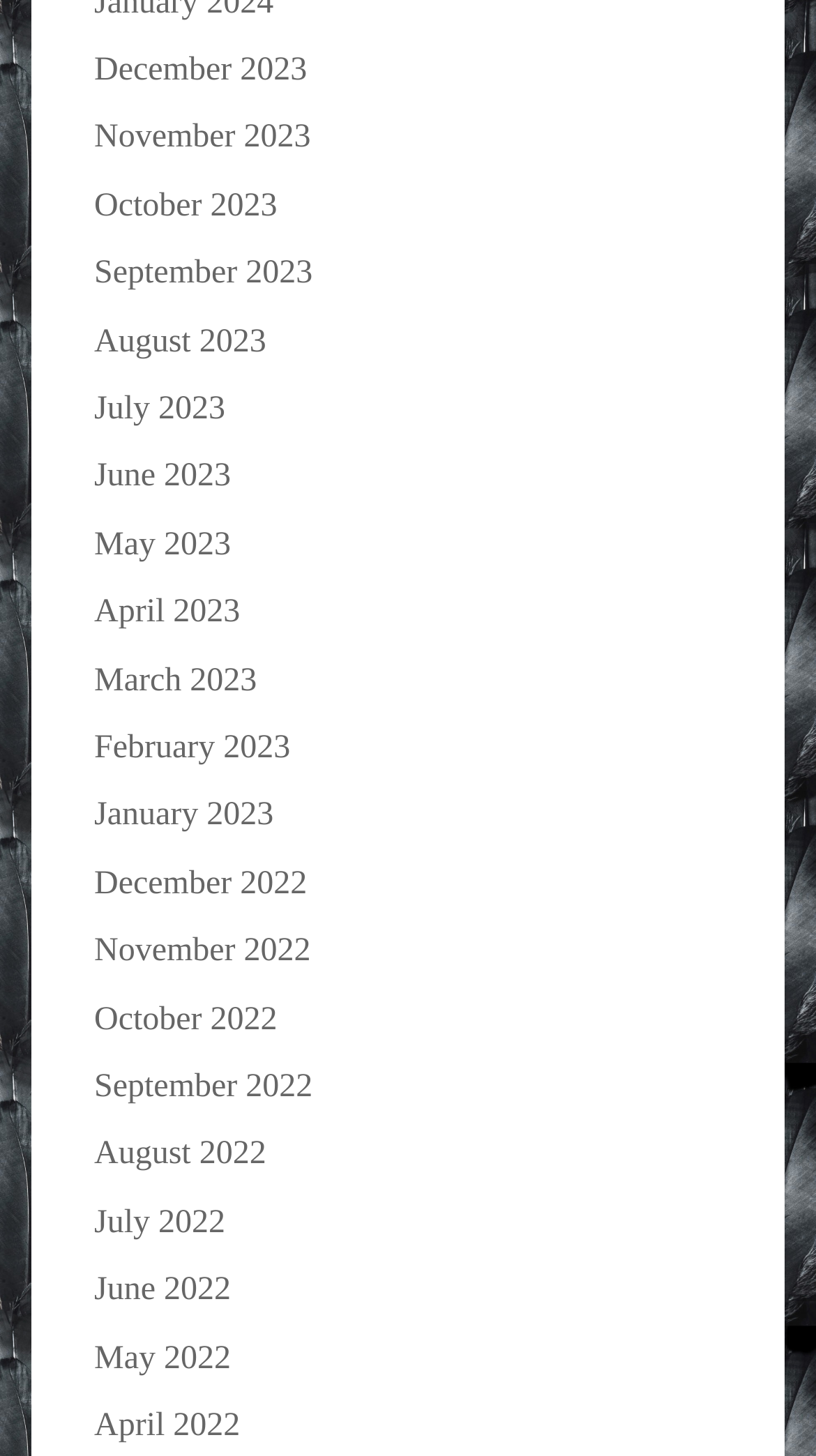Determine the bounding box coordinates for the area that needs to be clicked to fulfill this task: "View December 2023". The coordinates must be given as four float numbers between 0 and 1, i.e., [left, top, right, bottom].

[0.115, 0.036, 0.376, 0.06]